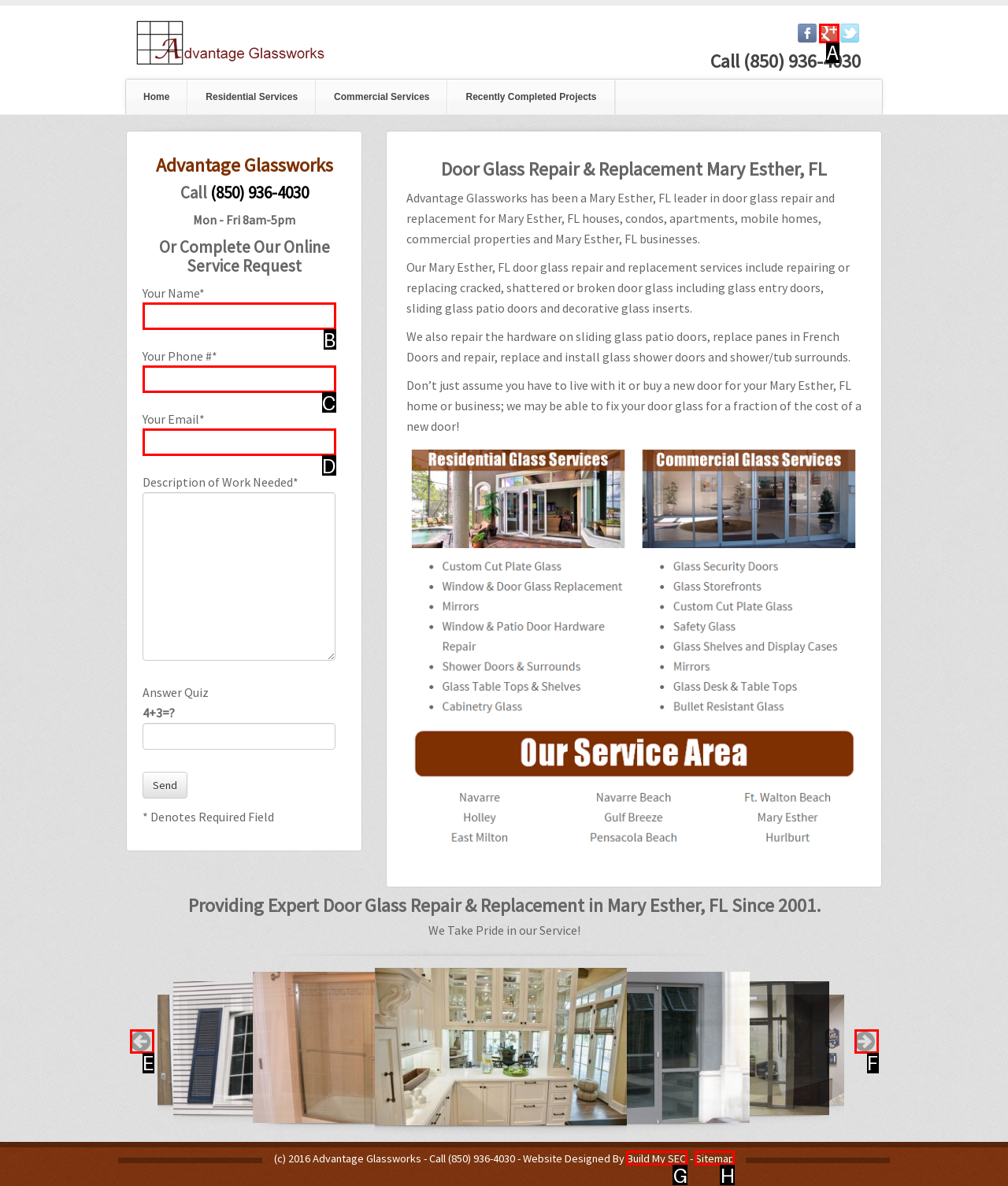Identify which HTML element matches the description: Google+
Provide your answer in the form of the letter of the correct option from the listed choices.

A